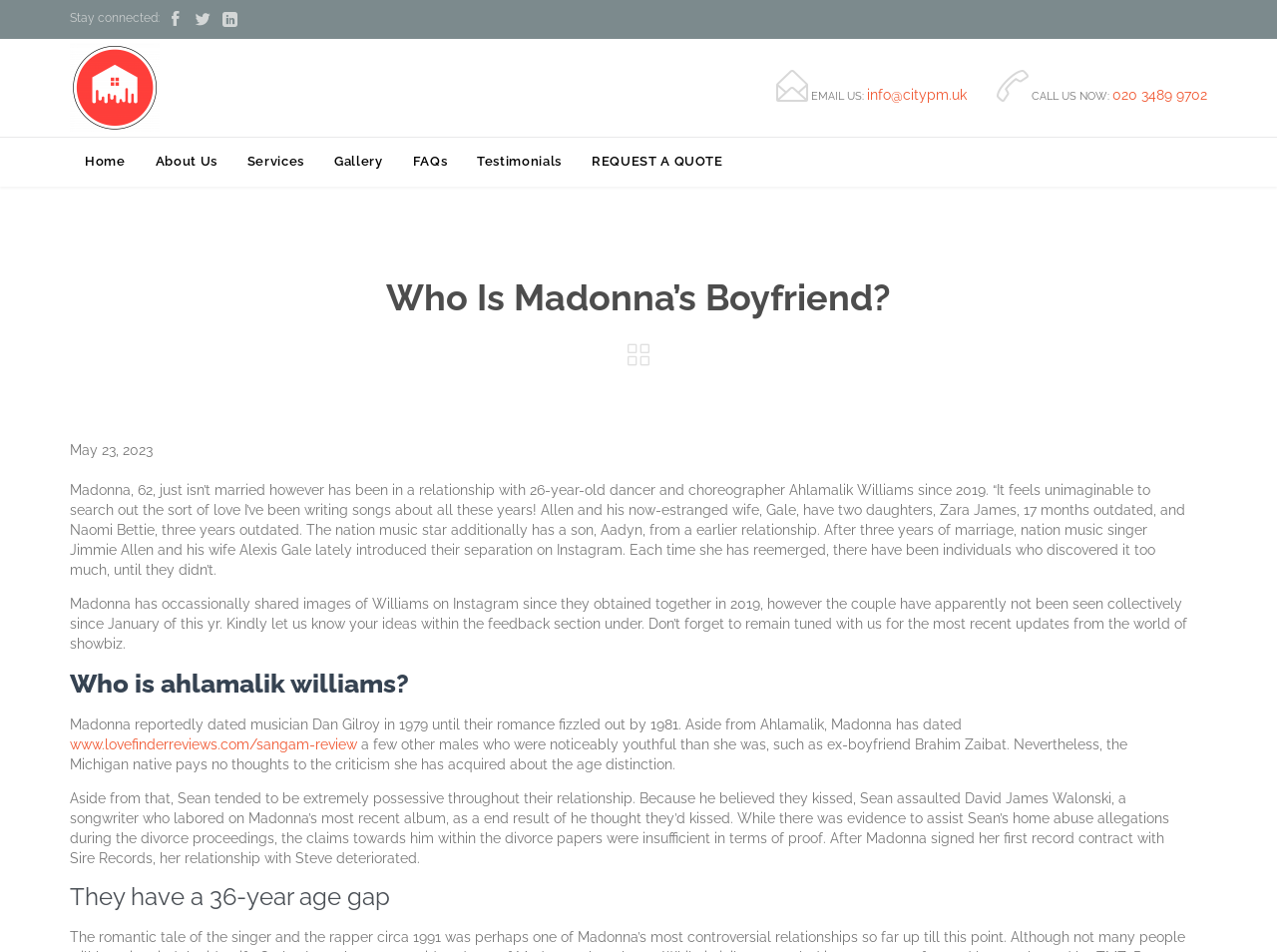Predict the bounding box coordinates of the area that should be clicked to accomplish the following instruction: "Call us now at '020 3489 9702'". The bounding box coordinates should consist of four float numbers between 0 and 1, i.e., [left, top, right, bottom].

[0.871, 0.091, 0.945, 0.108]